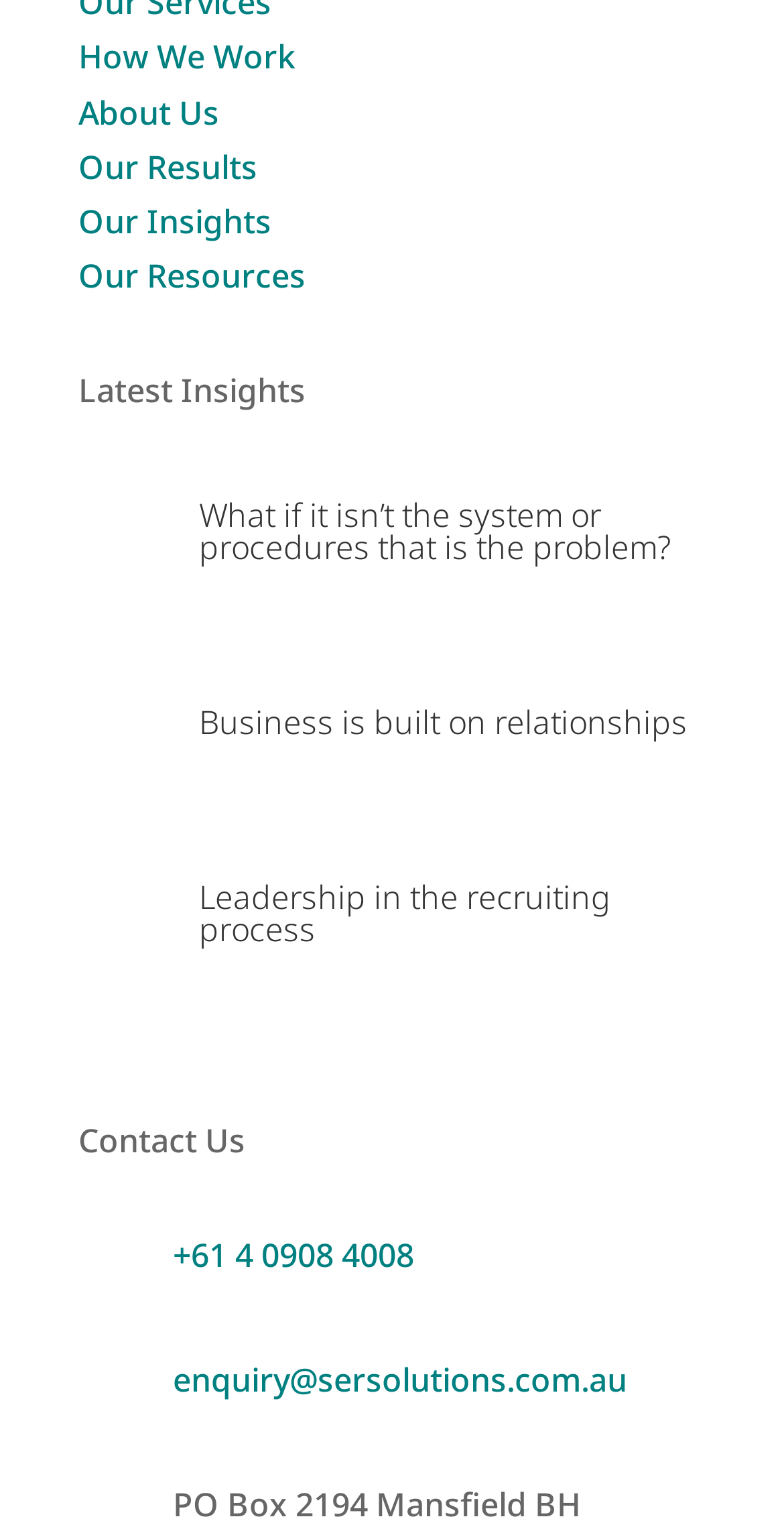What is the main topic of the latest insights?
Refer to the image and provide a one-word or short phrase answer.

Business and leadership